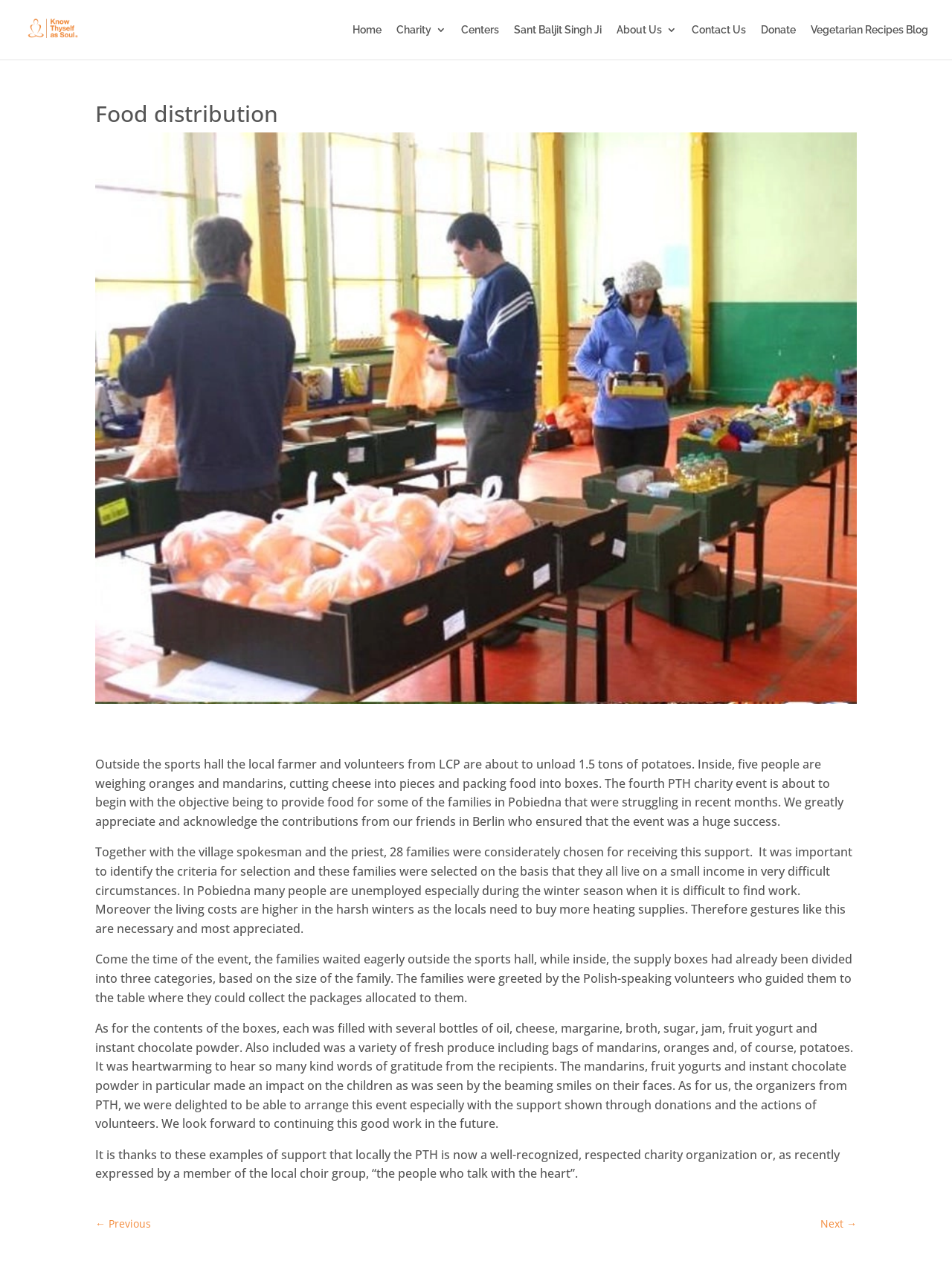Determine the bounding box coordinates of the clickable element to complete this instruction: "Donate to the charity". Provide the coordinates in the format of four float numbers between 0 and 1, [left, top, right, bottom].

[0.799, 0.019, 0.836, 0.047]